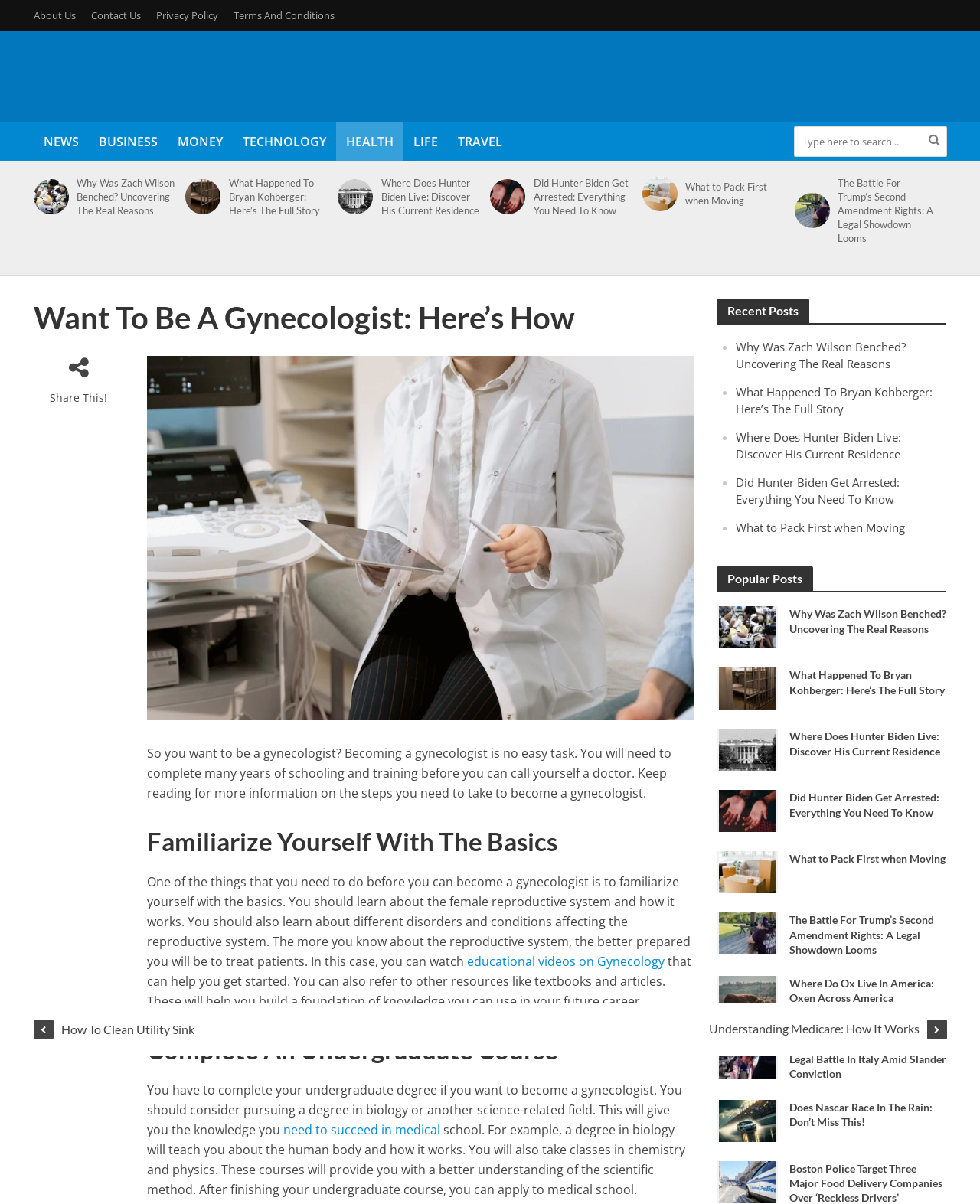Identify the bounding box coordinates of the region that needs to be clicked to carry out this instruction: "search for something". Provide these coordinates as four float numbers ranging from 0 to 1, i.e., [left, top, right, bottom].

[0.81, 0.105, 0.966, 0.13]